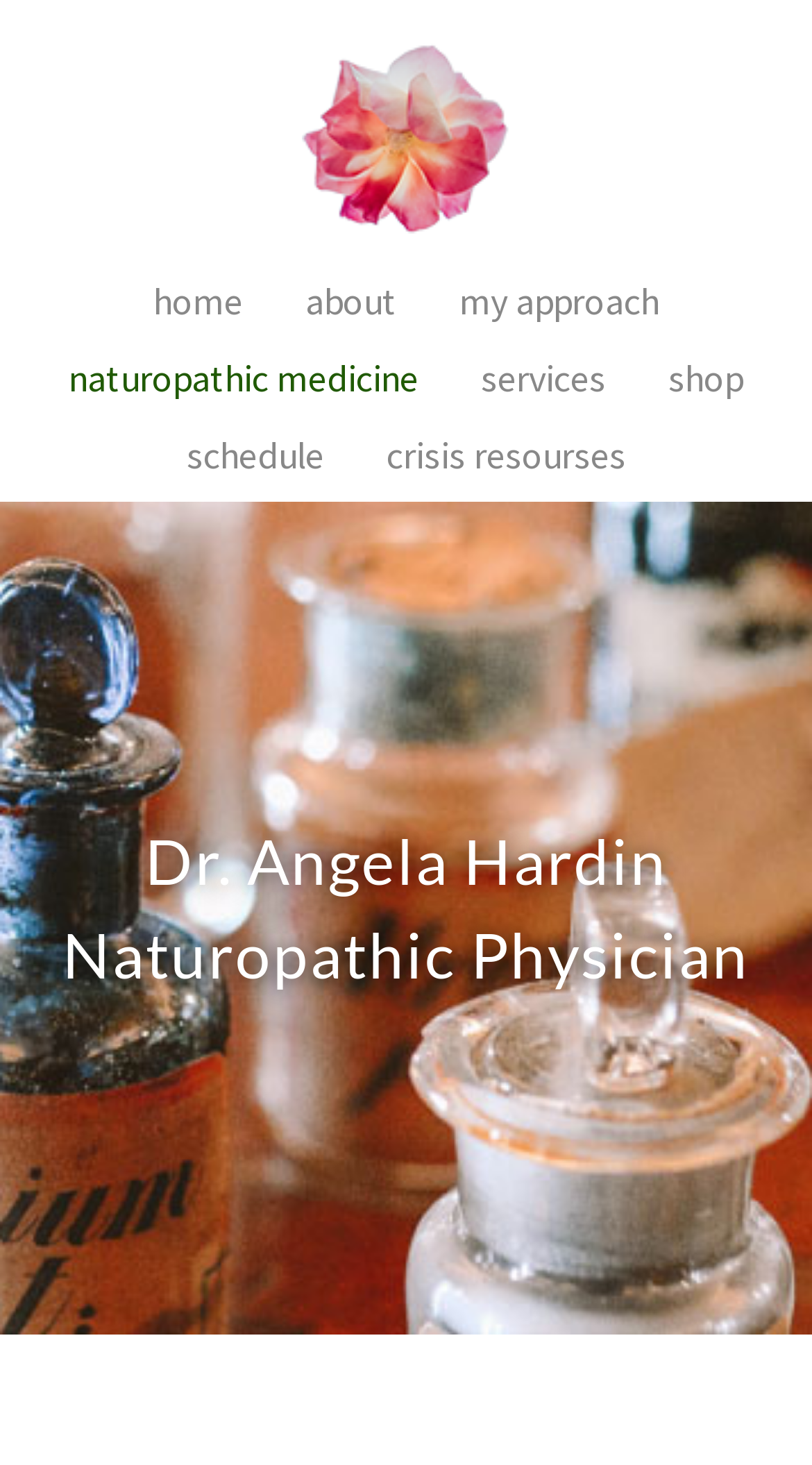Find the bounding box coordinates for the HTML element described as: "Crisis Resourses". The coordinates should consist of four float values between 0 and 1, i.e., [left, top, right, bottom].

[0.476, 0.29, 0.771, 0.333]